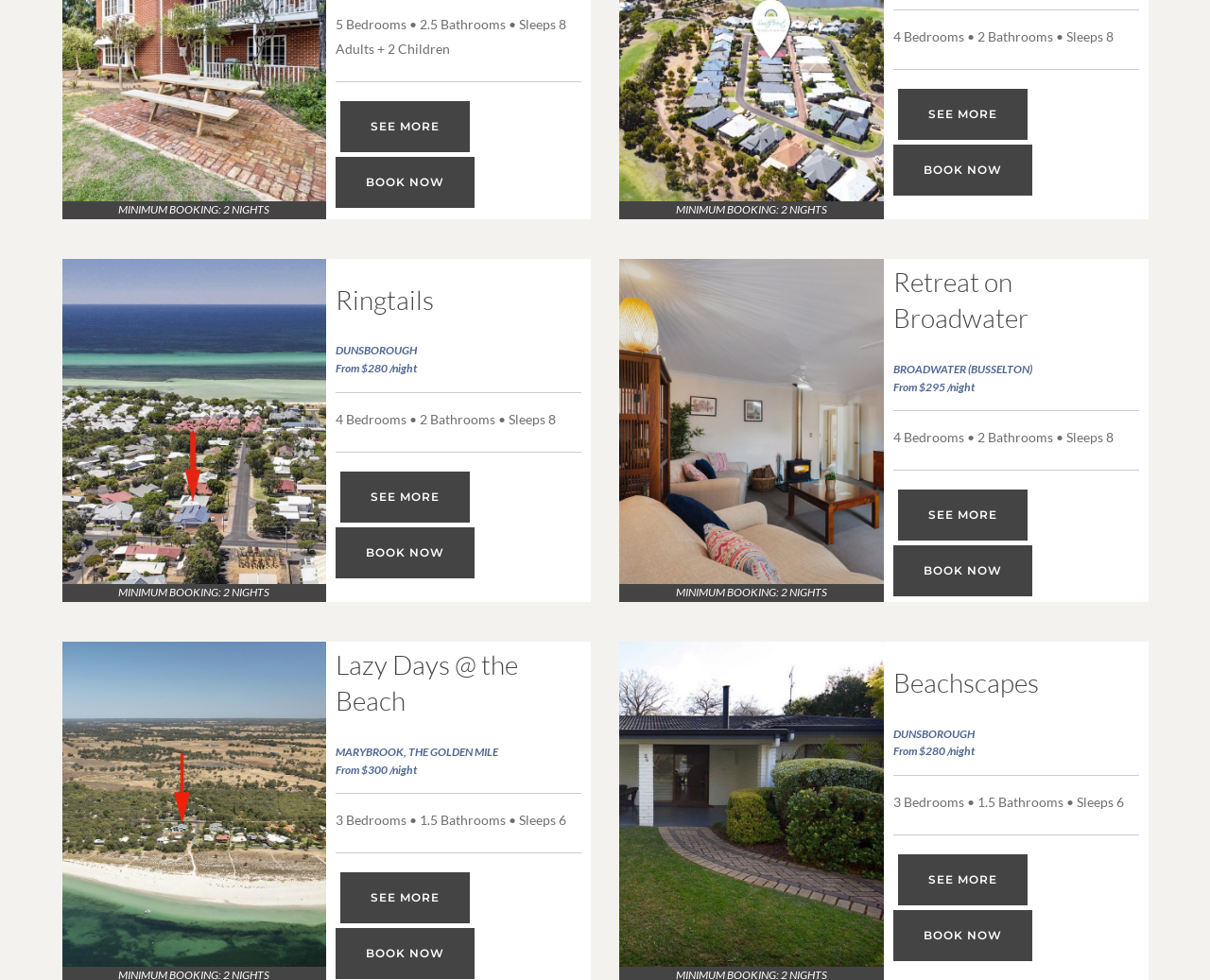Based on the element description: "Frequently Asked Questions", identify the bounding box coordinates for this UI element. The coordinates must be four float numbers between 0 and 1, listed as [left, top, right, bottom].

[0.07, 0.227, 0.273, 0.292]